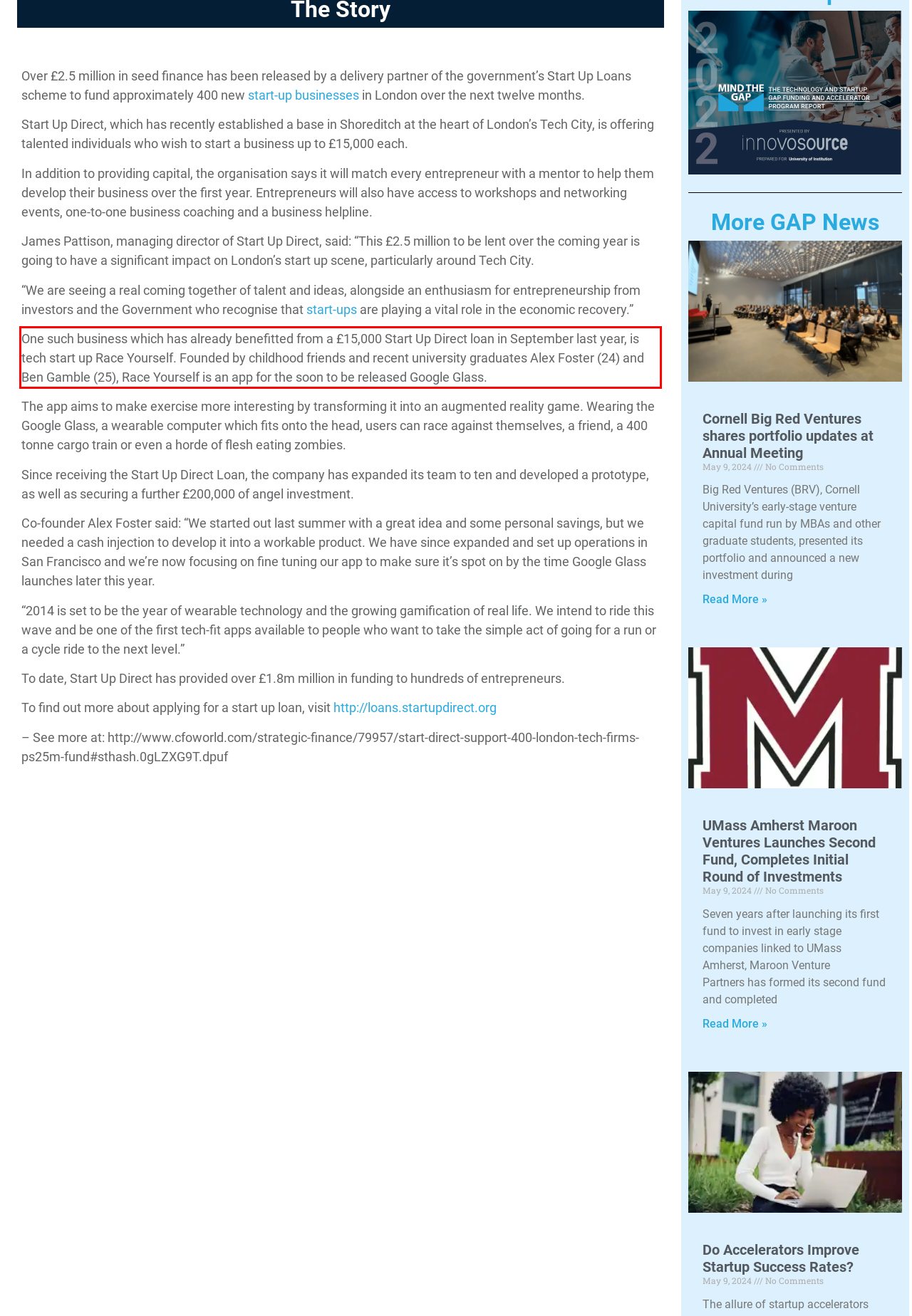You are presented with a webpage screenshot featuring a red bounding box. Perform OCR on the text inside the red bounding box and extract the content.

One such business which has already benefitted from a £15,000 Start Up Direct loan in September last year, is tech start up Race Yourself. Founded by childhood friends and recent university graduates Alex Foster (24) and Ben Gamble (25), Race Yourself is an app for the soon to be released Google Glass.